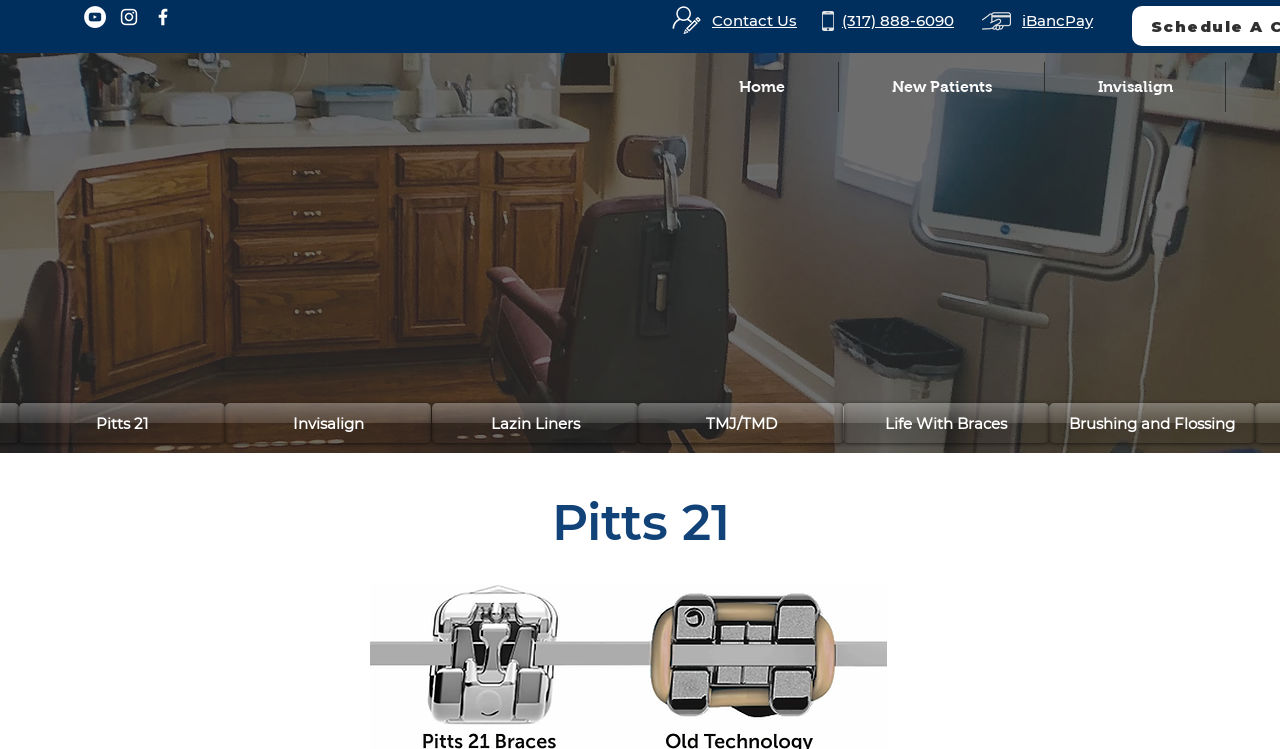Identify the bounding box coordinates for the region to click in order to carry out this instruction: "Call (317) 888-6090". Provide the coordinates using four float numbers between 0 and 1, formatted as [left, top, right, bottom].

[0.658, 0.015, 0.761, 0.04]